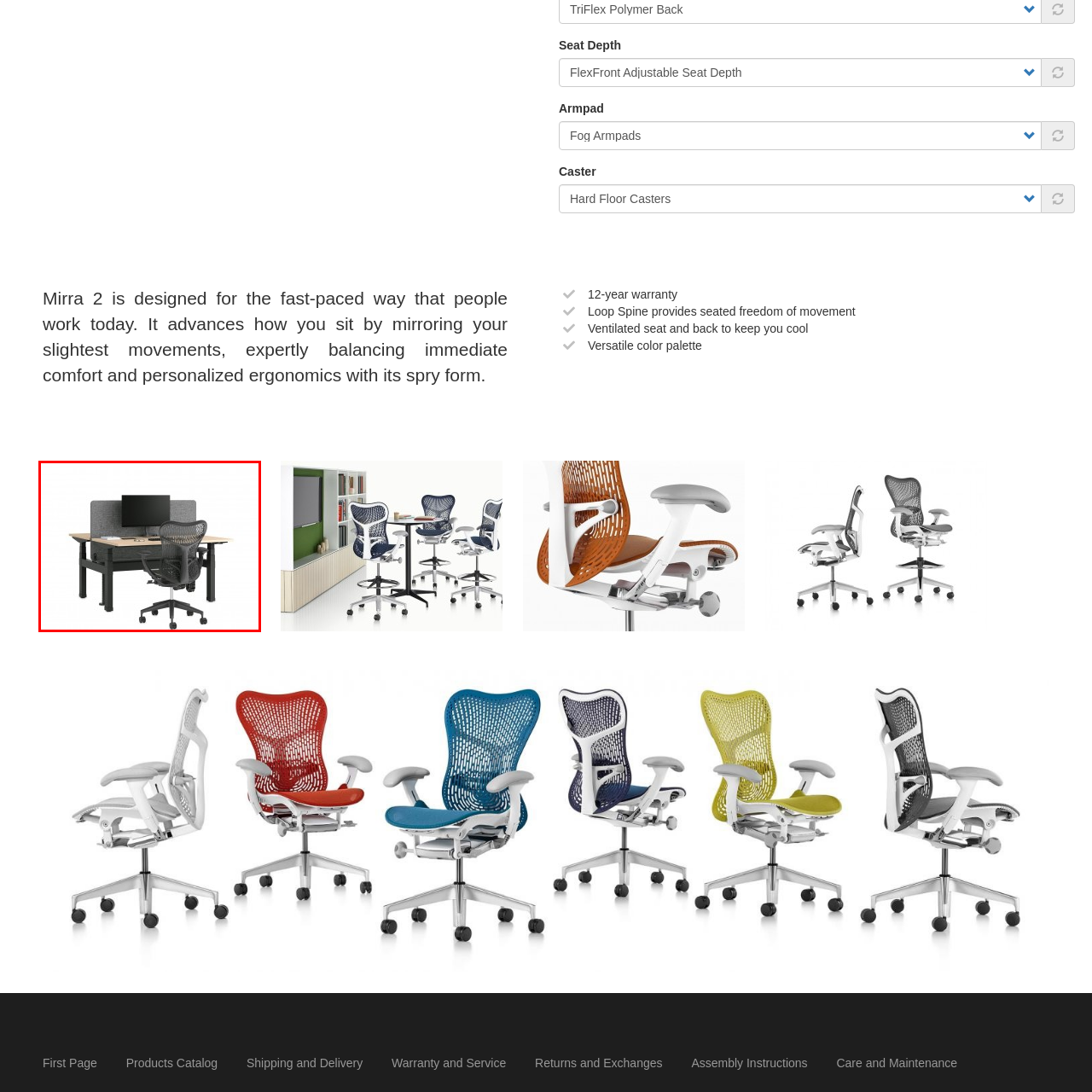Analyze the image highlighted by the red bounding box and give a one-word or phrase answer to the query: What is the design style of the desk?

Minimalist